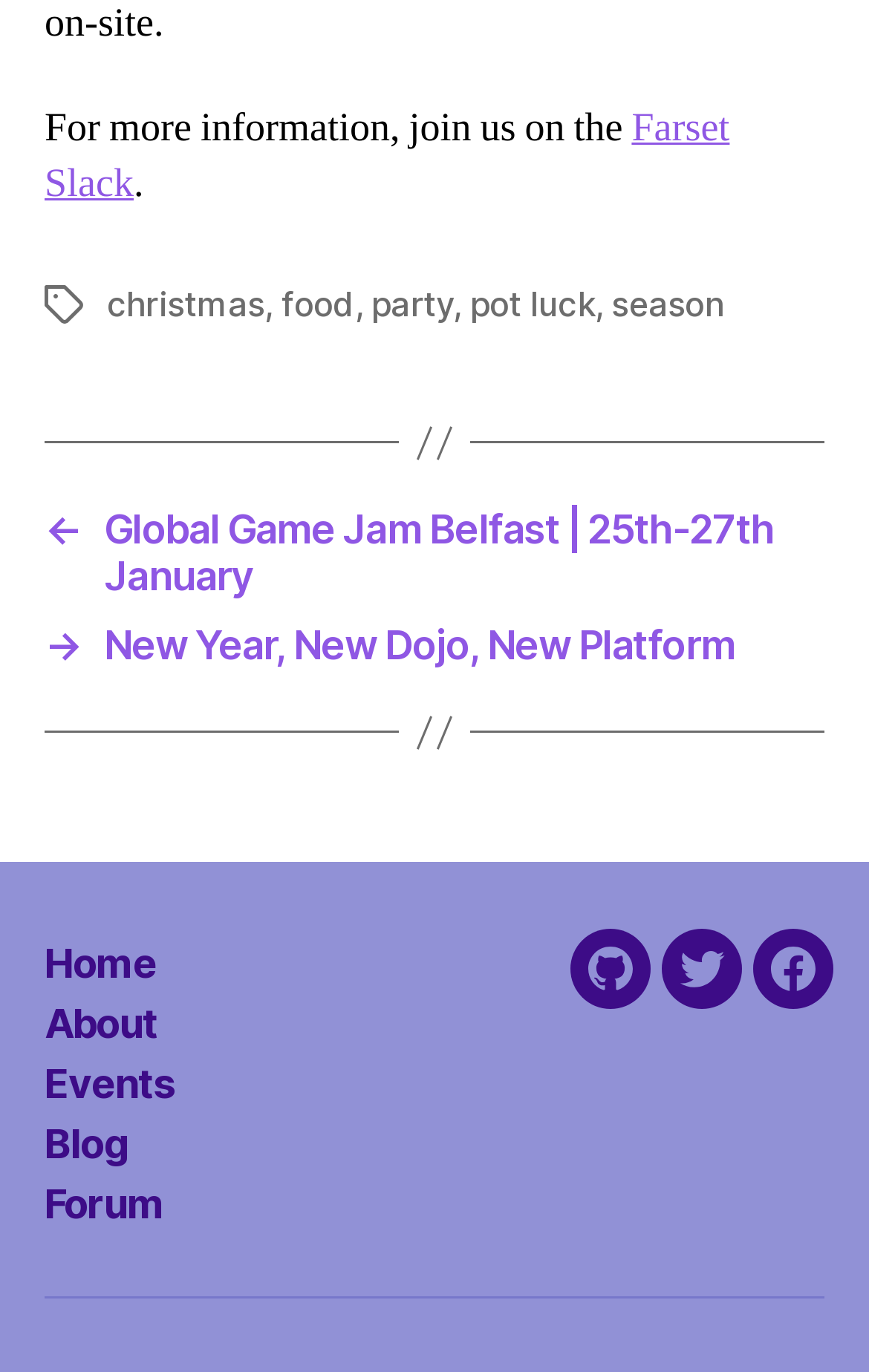Locate the bounding box coordinates of the segment that needs to be clicked to meet this instruction: "read the New Year, New Dojo, New Platform post".

[0.051, 0.453, 0.949, 0.487]